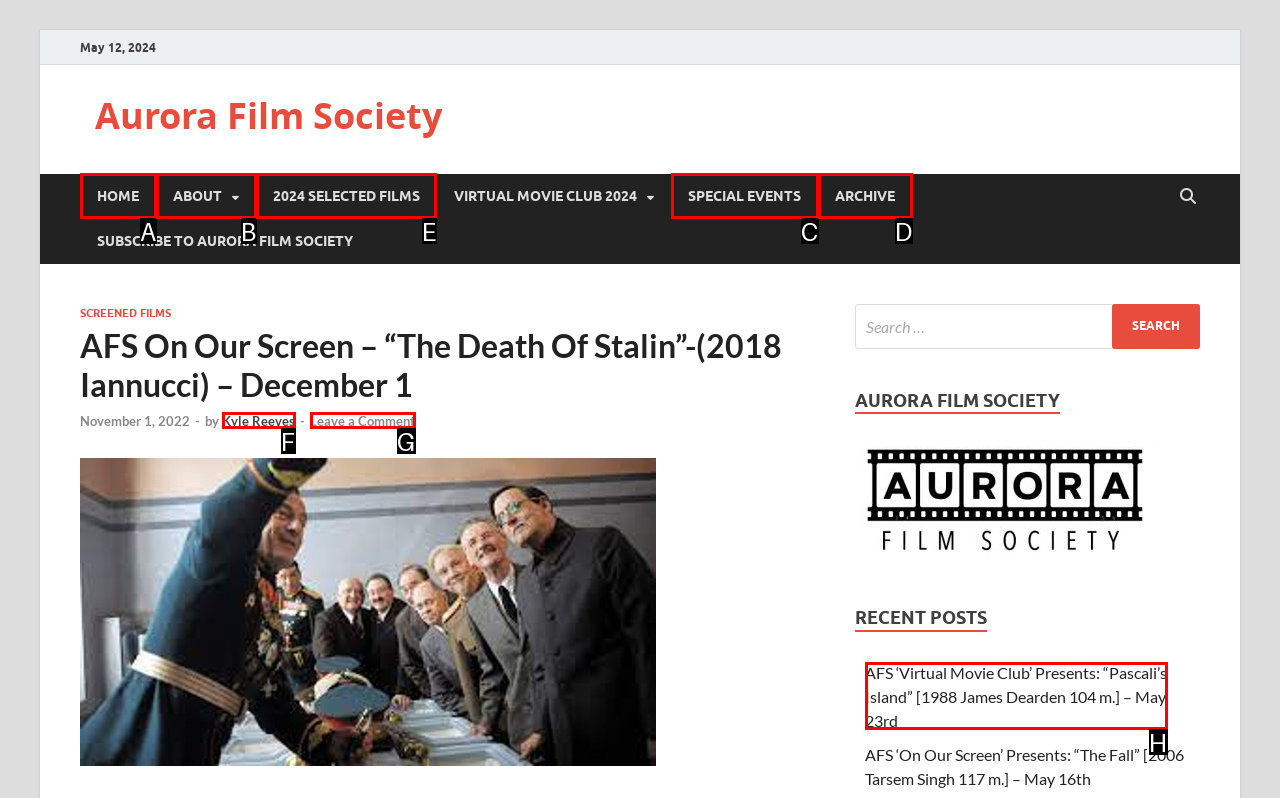Determine which HTML element should be clicked to carry out the following task: View the '2024 SELECTED FILMS' page Respond with the letter of the appropriate option.

E